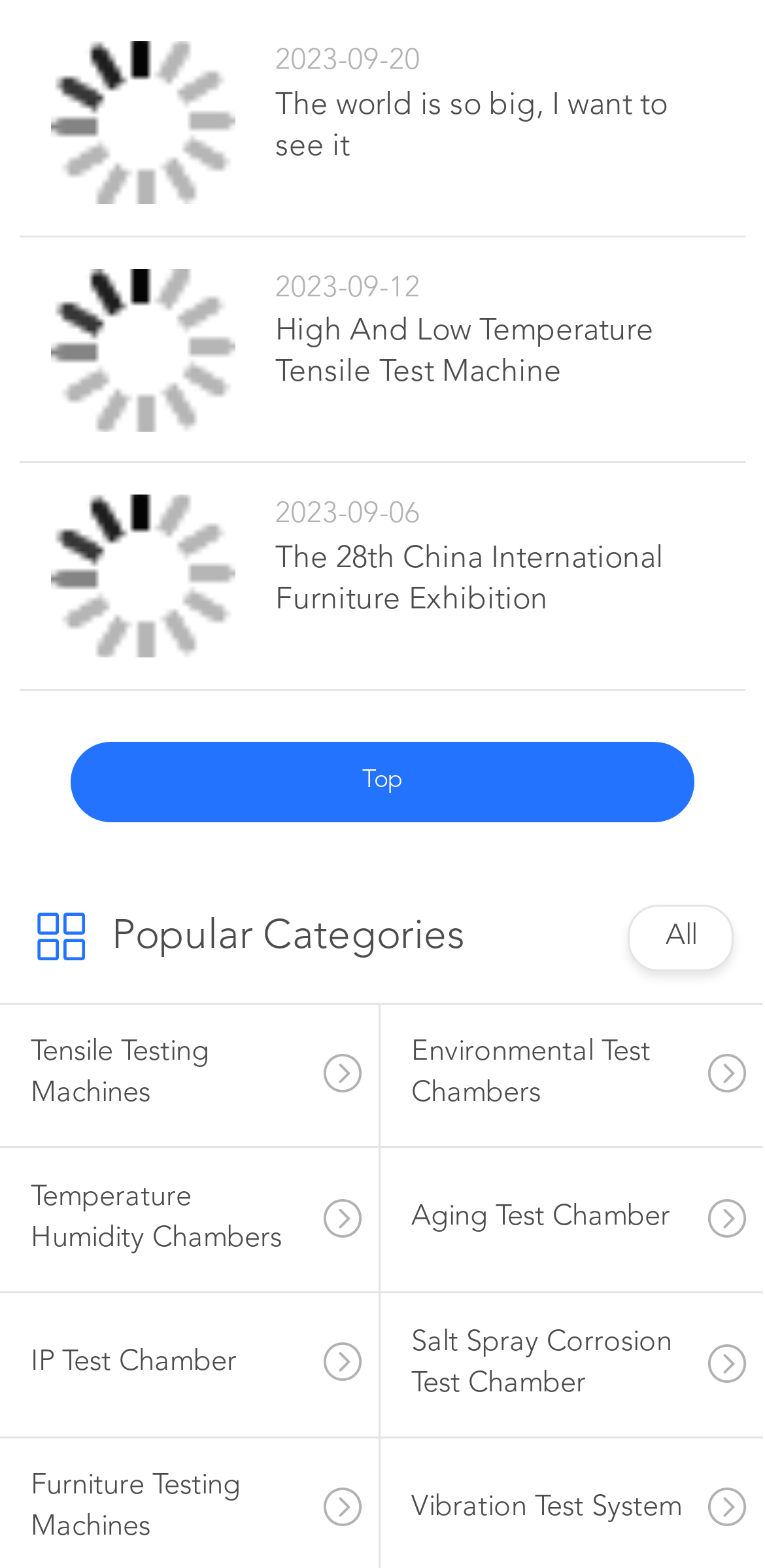Bounding box coordinates are specified in the format (top-left x, top-left y, bottom-right x, bottom-right y). All values are floating point numbers bounded between 0 and 1. Please provide the bounding box coordinate of the region this sentence describes: All

[0.87, 0.589, 0.911, 0.607]